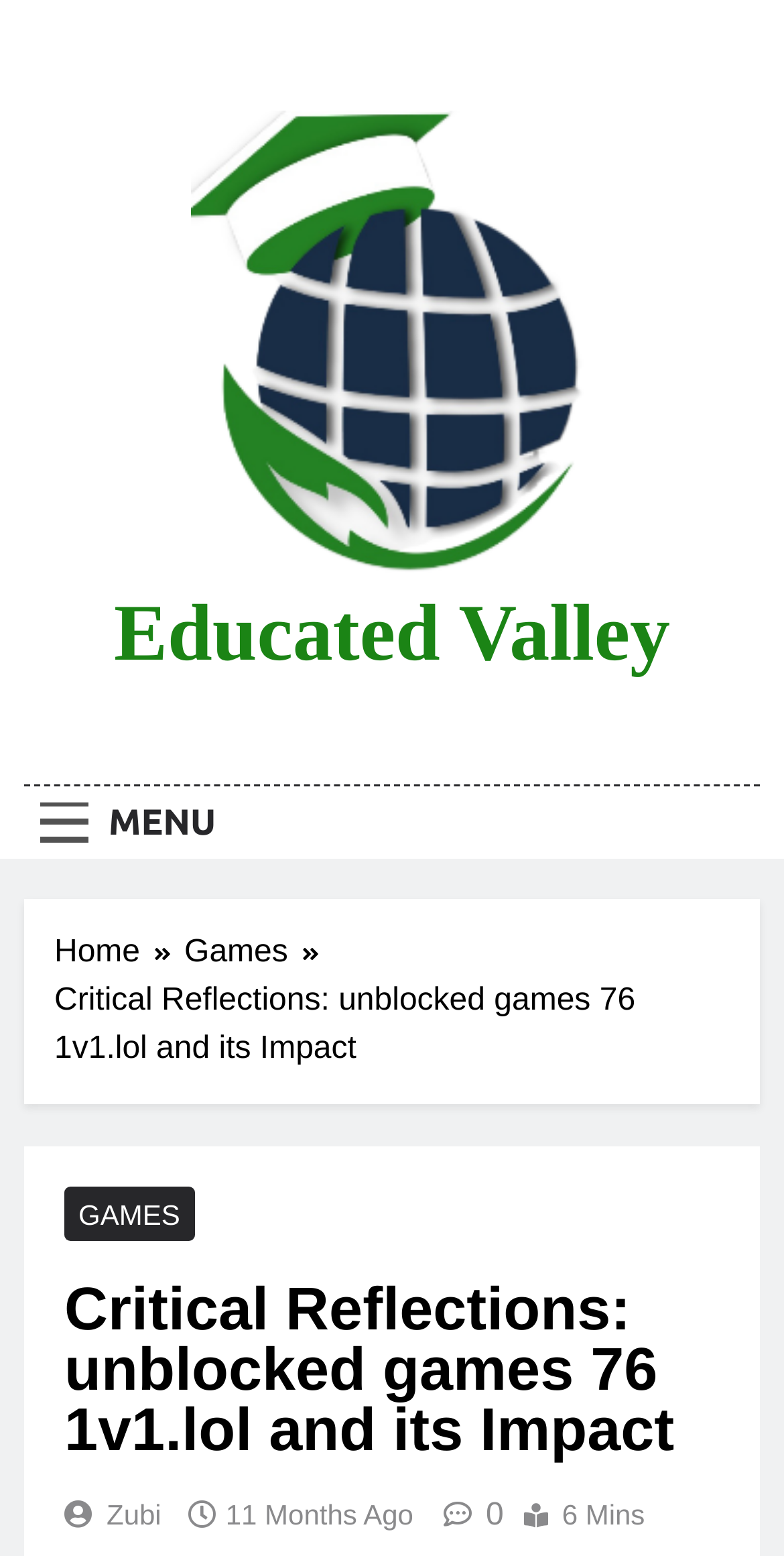Can you find the bounding box coordinates for the element that needs to be clicked to execute this instruction: "click the Educated Valley link"? The coordinates should be given as four float numbers between 0 and 1, i.e., [left, top, right, bottom].

[0.244, 0.071, 0.756, 0.381]